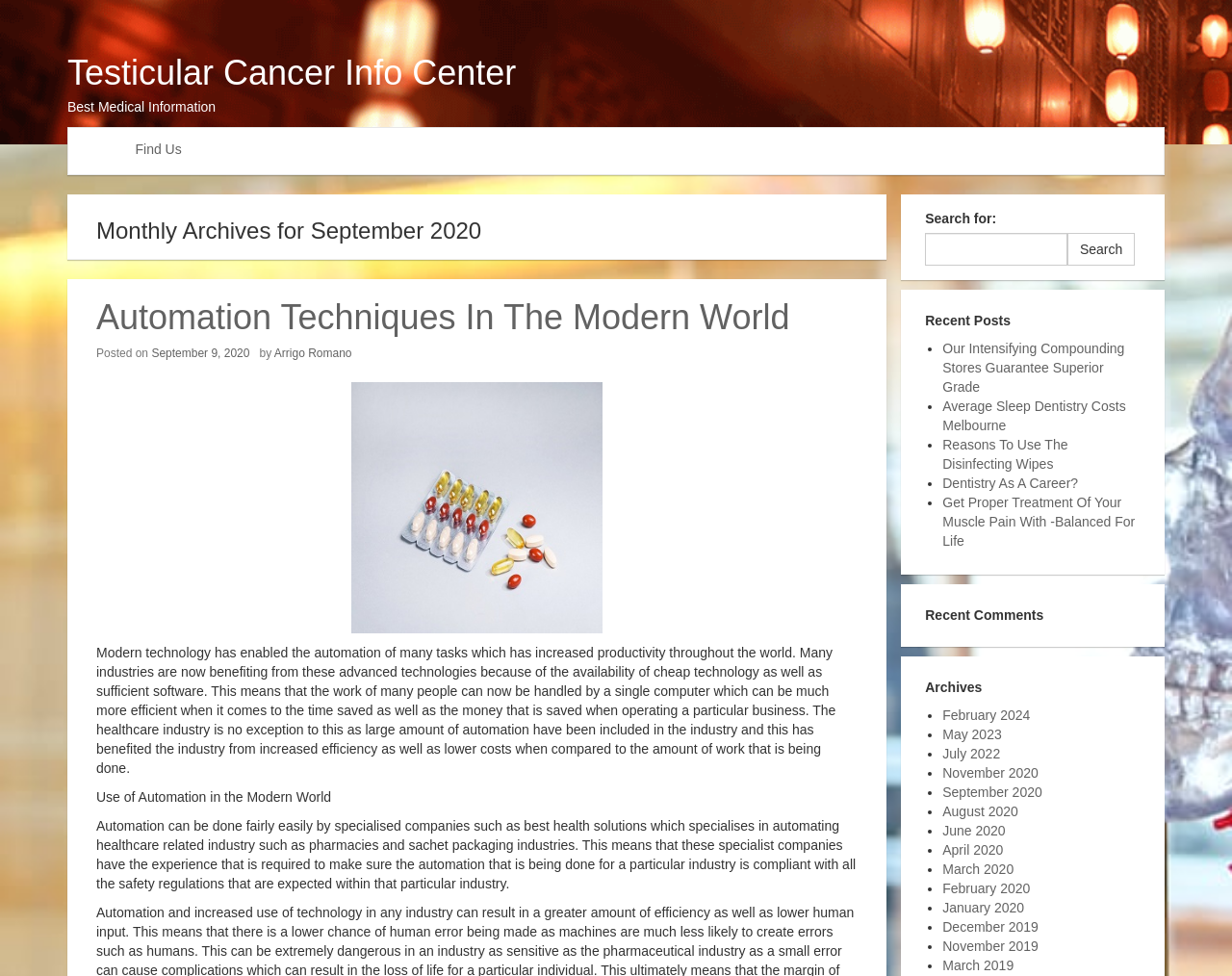Given the webpage screenshot, identify the bounding box of the UI element that matches this description: "parent_node: Search for: name="s"".

[0.751, 0.239, 0.866, 0.273]